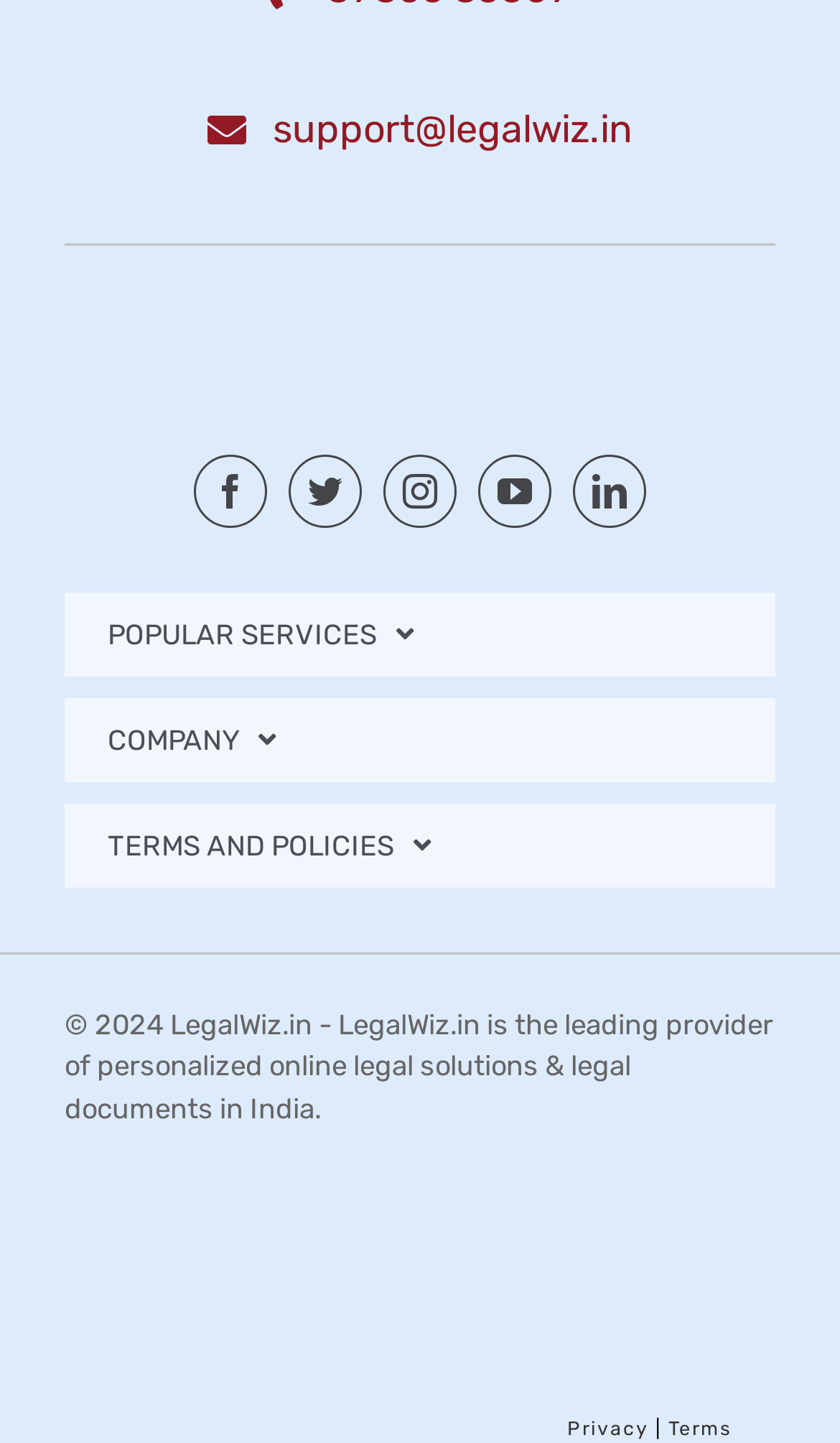Answer the question using only one word or a concise phrase: What is the purpose of the SSL link?

Security